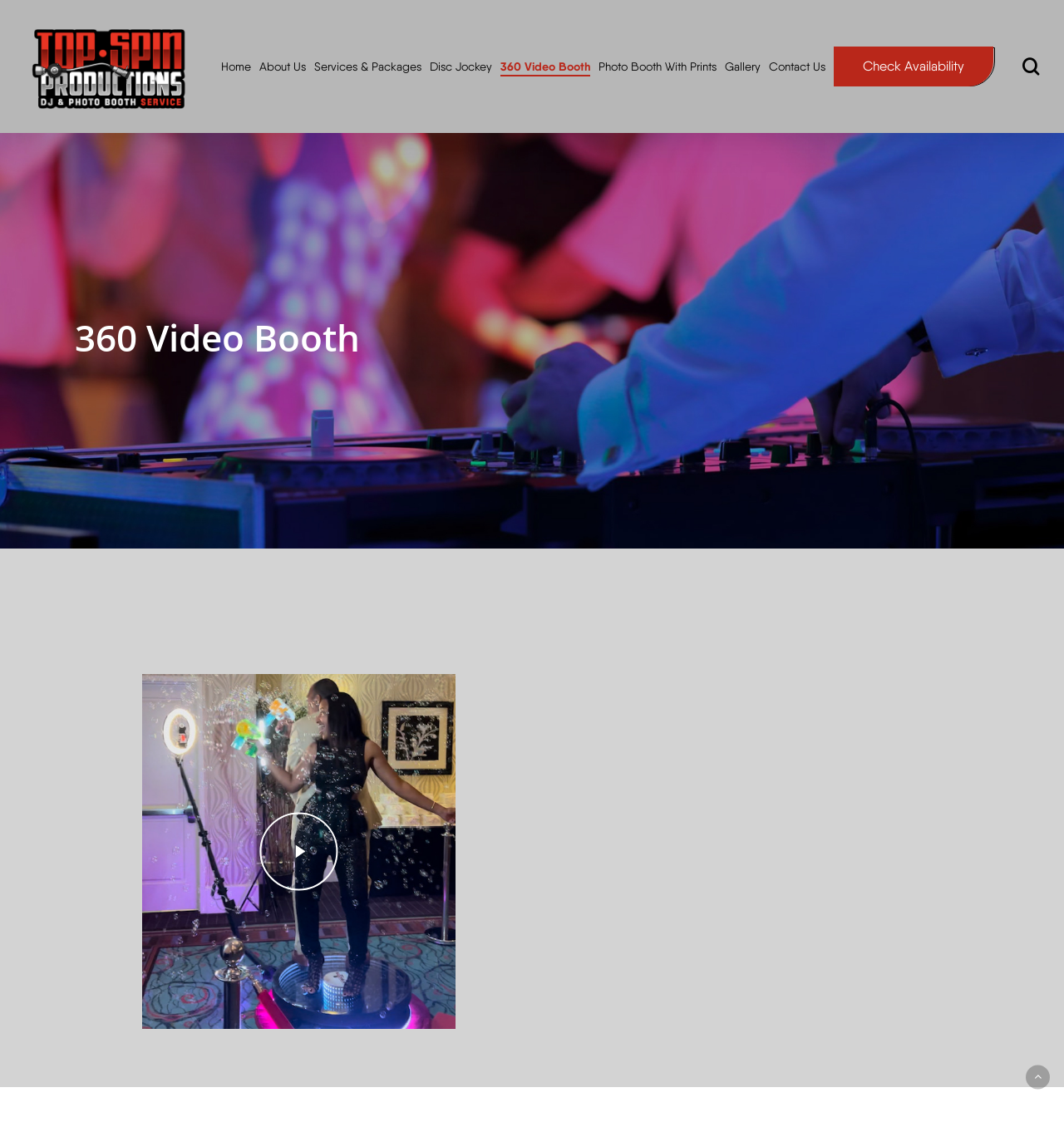Locate the bounding box of the user interface element based on this description: "Check Availability".

[0.784, 0.041, 0.934, 0.077]